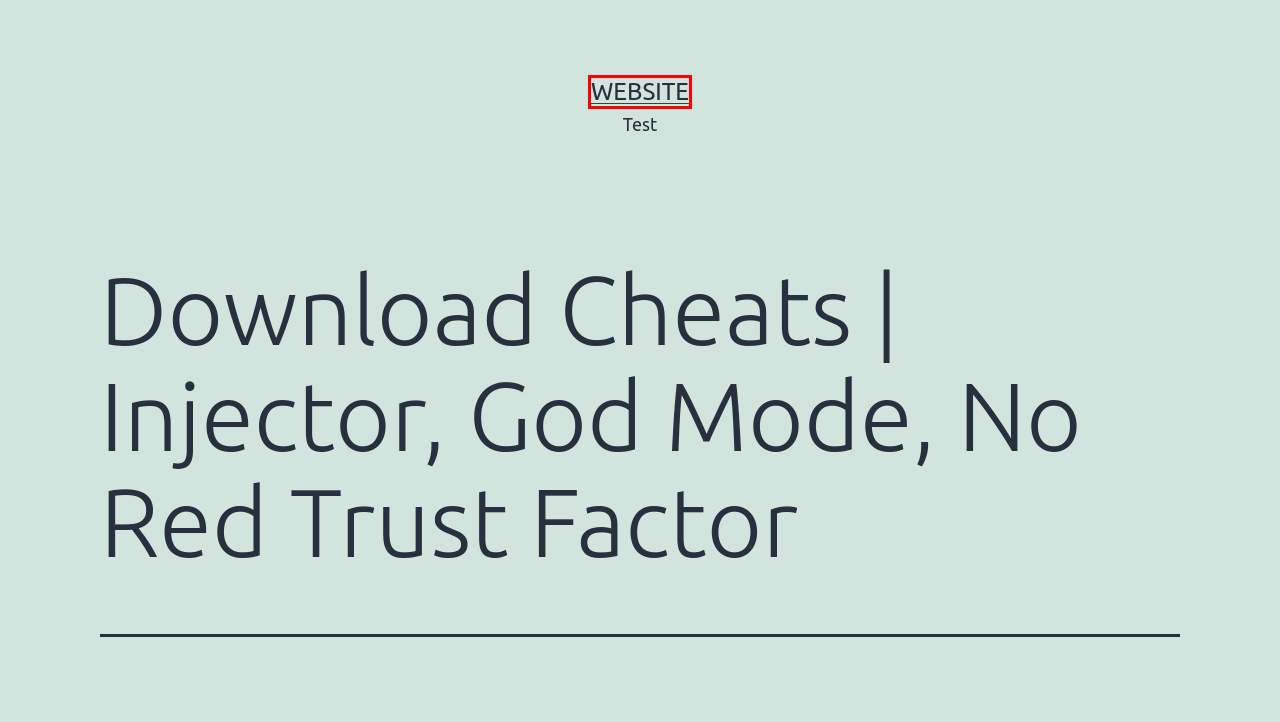Analyze the given webpage screenshot and identify the UI element within the red bounding box. Select the webpage description that best matches what you expect the new webpage to look like after clicking the element. Here are the candidates:
A. Free Legit Cheats | Fake Lag, Semi-Rage, Stealth Injection – Website
B. Undetected Cheats | Stealth Injection, Executor, Game Hacks – Website
C. External Cheats with Aimbot | Semi-Rage, No Red Trust Factor, Skin Changer – Website
D. Tradegenix Home 02 | TRADEGENIX
E. admin – Website
F. Cheats and Hacks Download | HvH, Skin Changer, Wallhack – Website
G. Diwa GbR
H. Website – Test

H